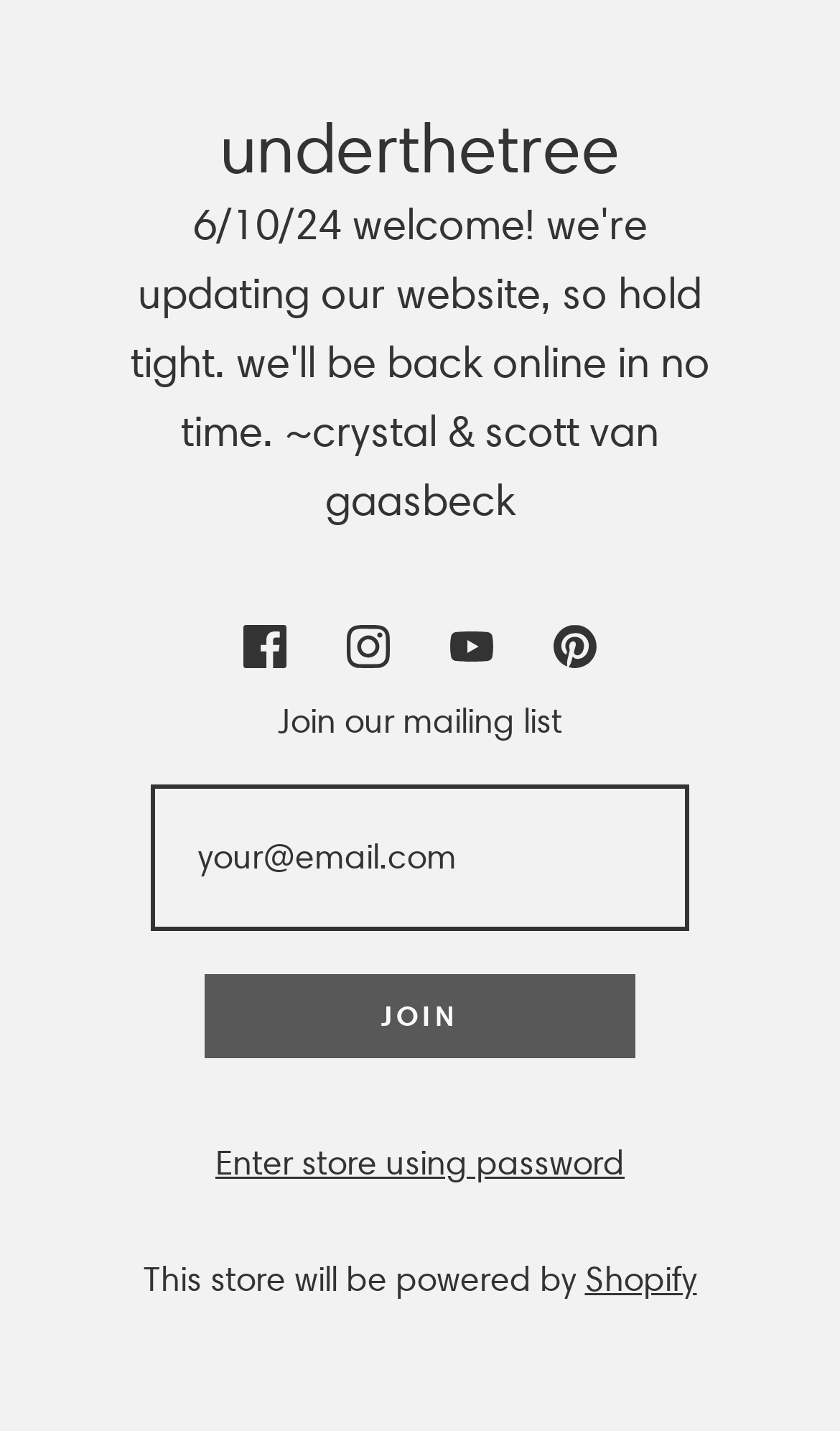Could you locate the bounding box coordinates for the section that should be clicked to accomplish this task: "Enter email address".

[0.179, 0.548, 0.821, 0.651]